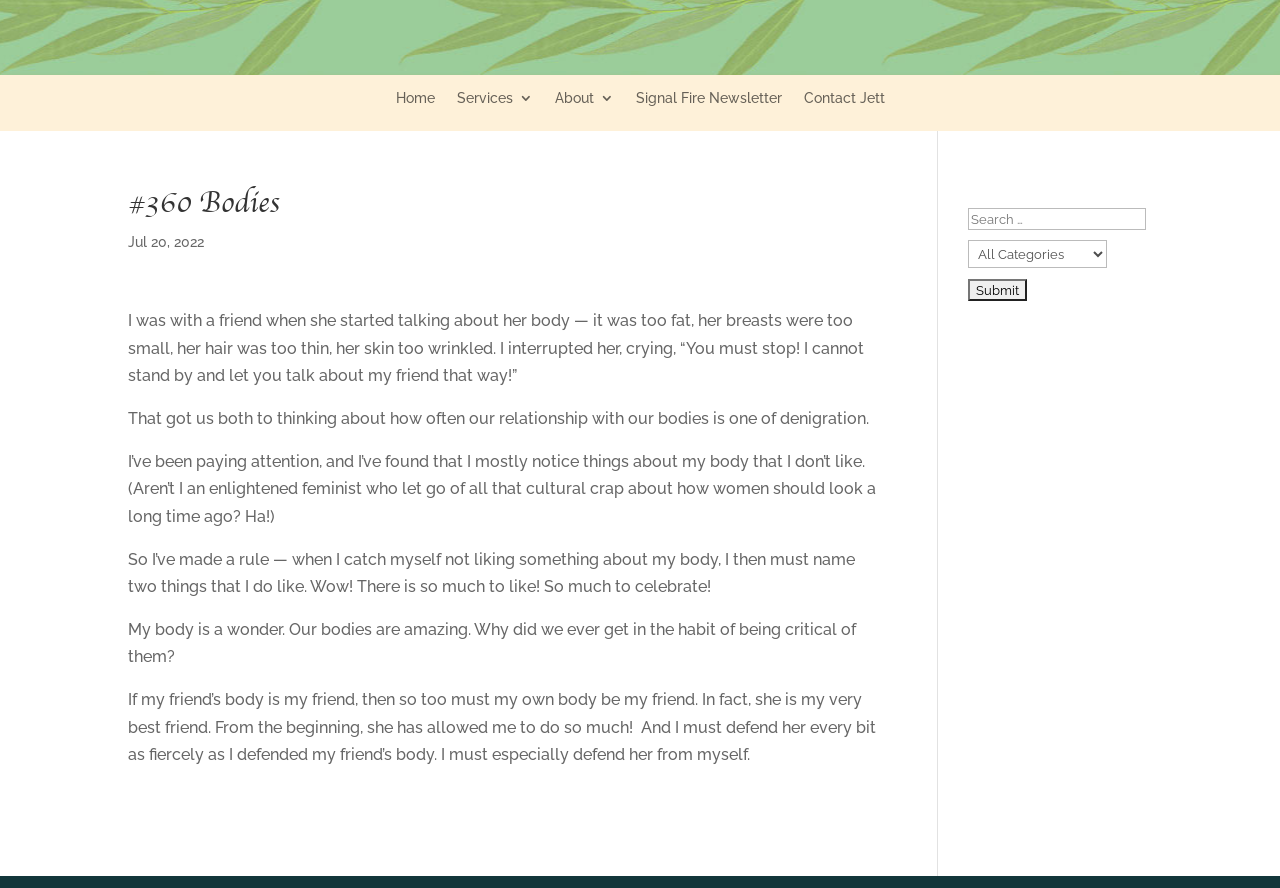Based on the element description: "Signal Fire Newsletter", identify the bounding box coordinates for this UI element. The coordinates must be four float numbers between 0 and 1, listed as [left, top, right, bottom].

[0.496, 0.103, 0.611, 0.127]